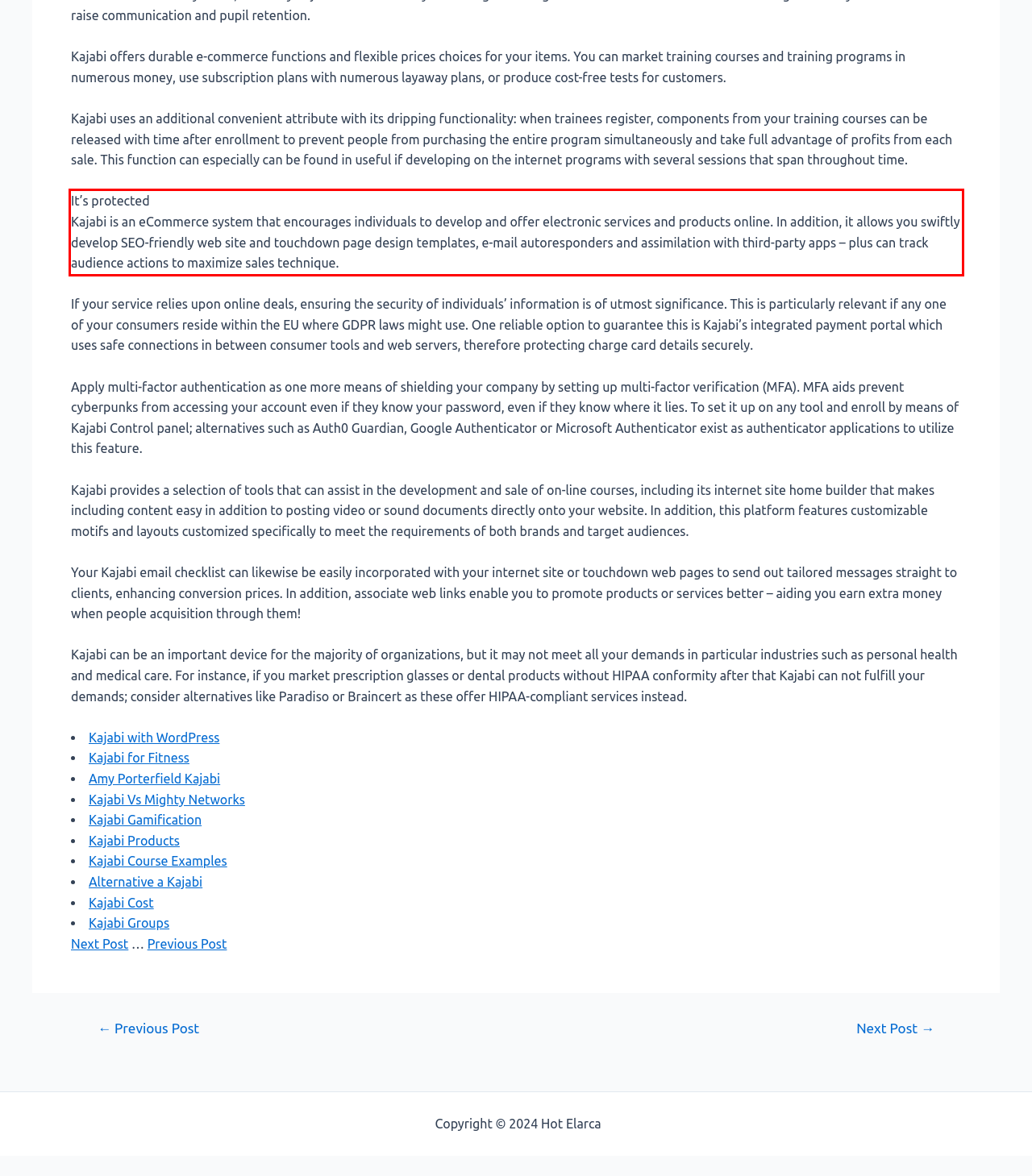Analyze the screenshot of the webpage that features a red bounding box and recognize the text content enclosed within this red bounding box.

It’s protected Kajabi is an eCommerce system that encourages individuals to develop and offer electronic services and products online. In addition, it allows you swiftly develop SEO-friendly web site and touchdown page design templates, e-mail autoresponders and assimilation with third-party apps – plus can track audience actions to maximize sales technique.